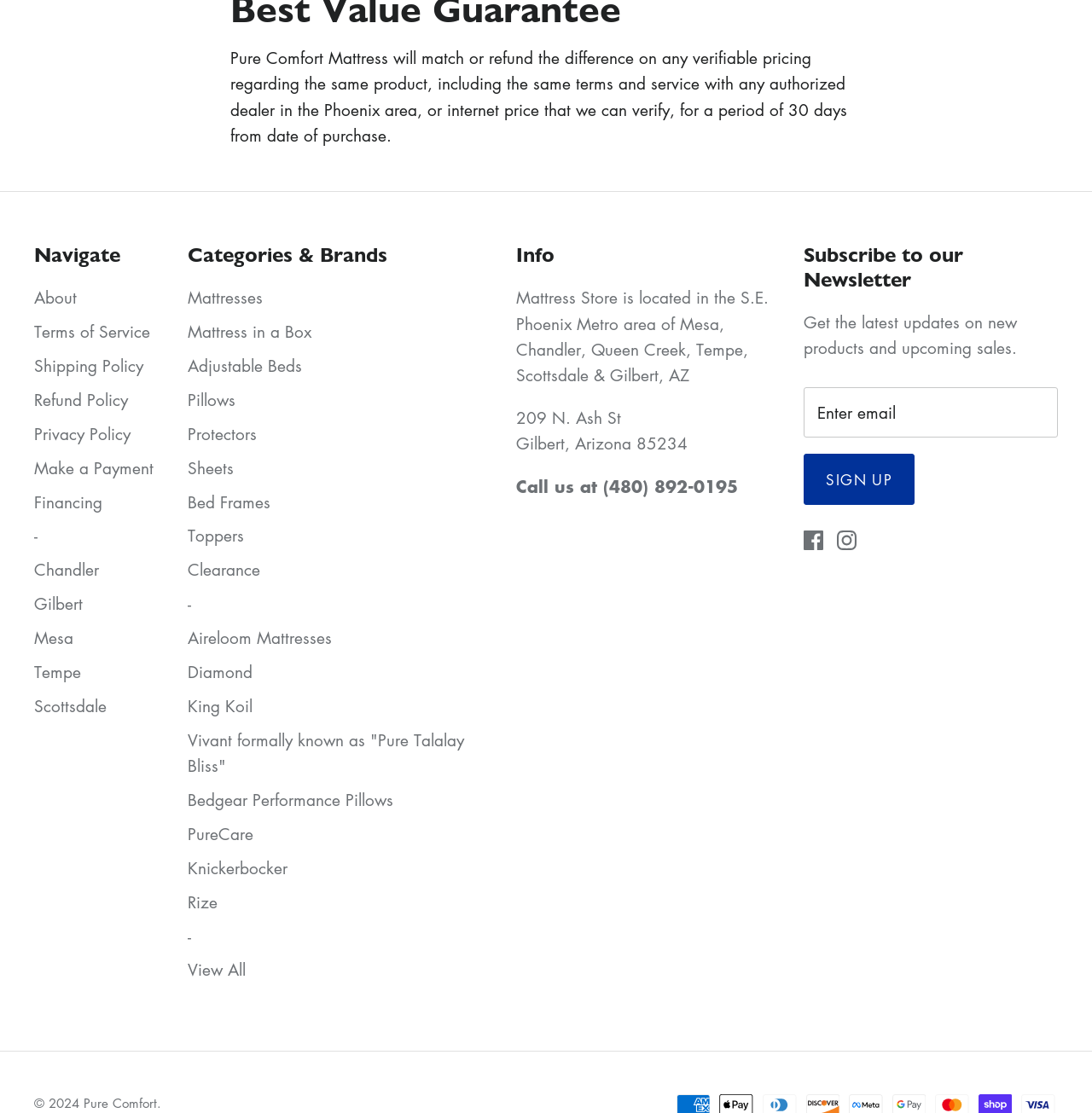Select the bounding box coordinates of the element I need to click to carry out the following instruction: "Sign up to our mailing list".

None